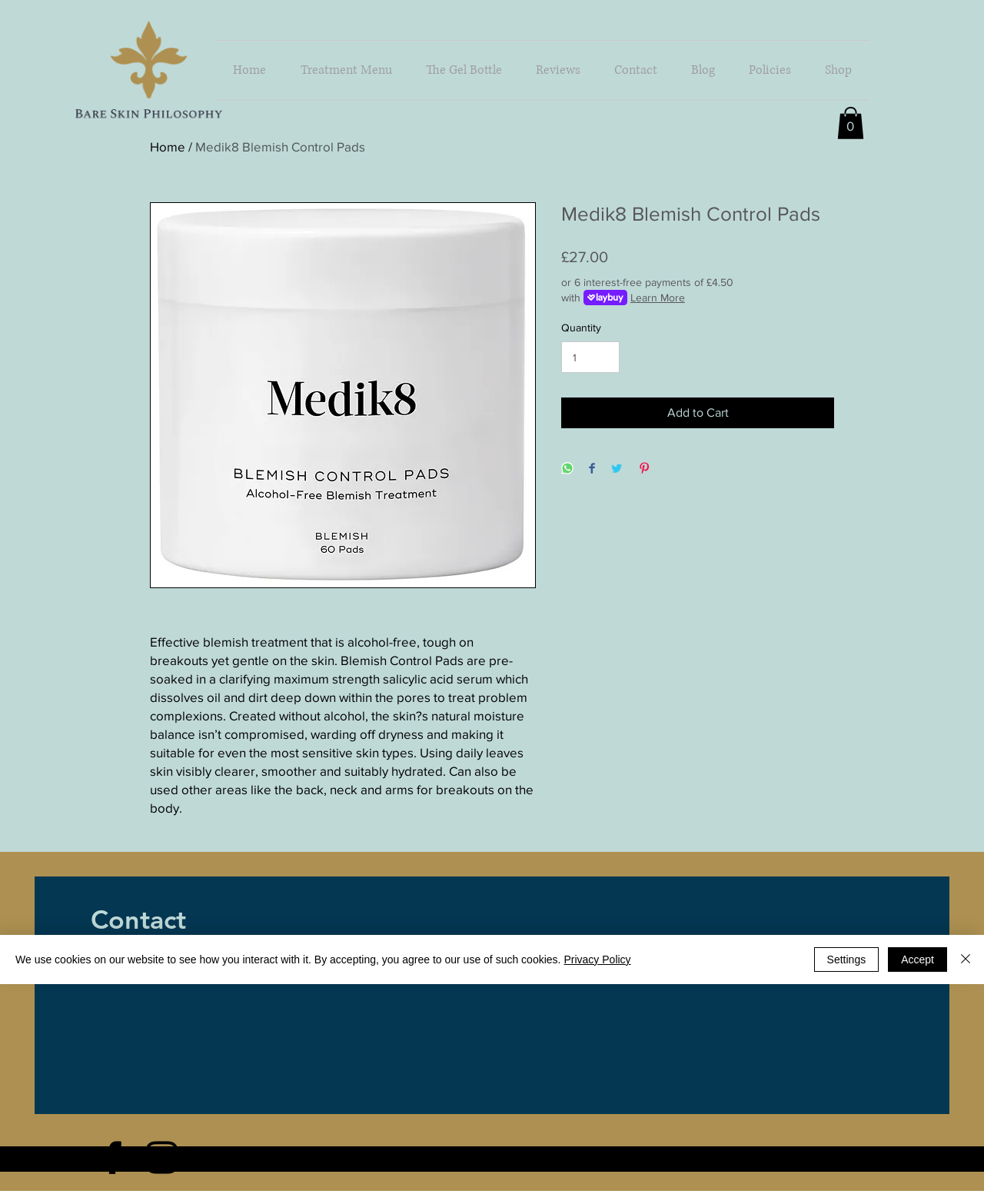Pinpoint the bounding box coordinates of the element you need to click to execute the following instruction: "View treatment menu". The bounding box should be represented by four float numbers between 0 and 1, in the format [left, top, right, bottom].

[0.288, 0.034, 0.416, 0.083]